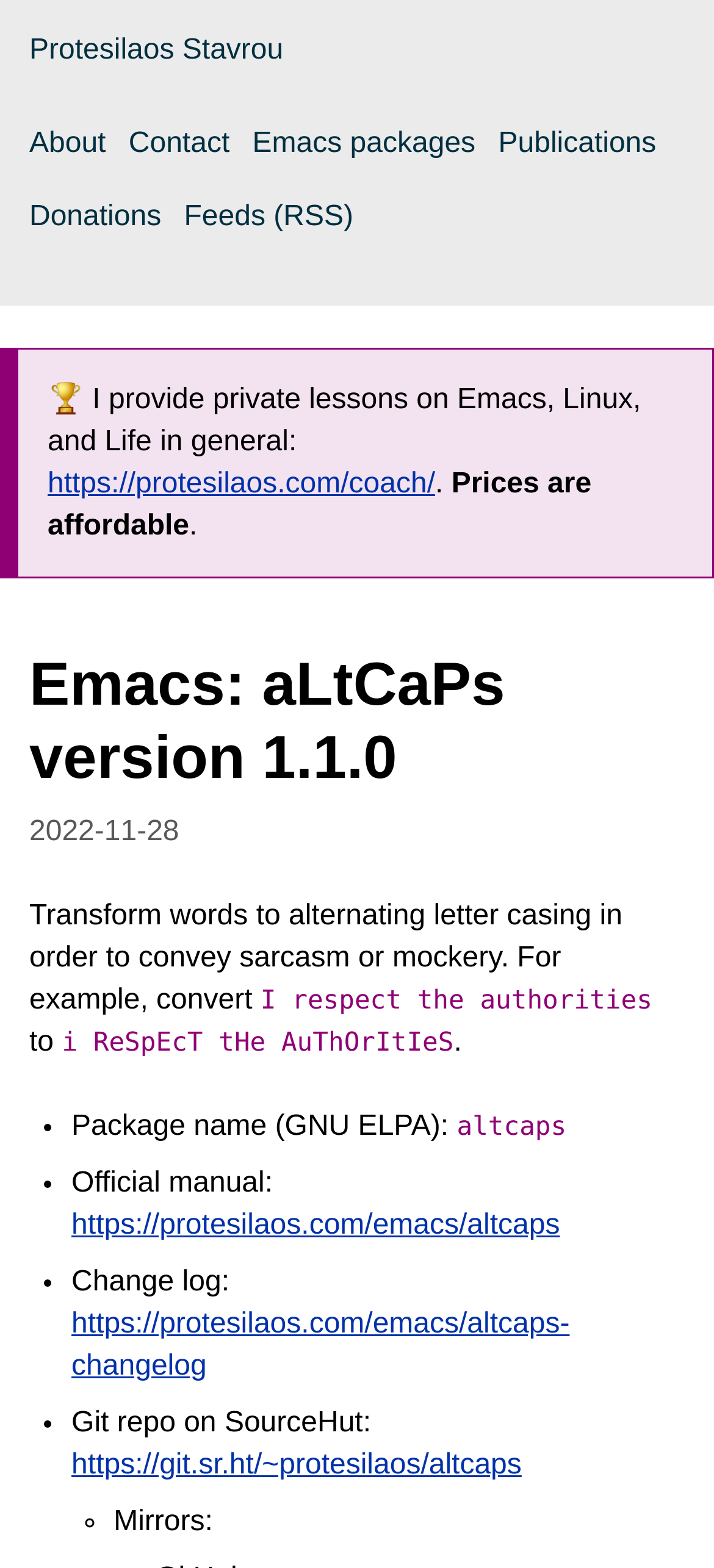Identify the bounding box of the UI element described as follows: "Terms of Service". Provide the coordinates as four float numbers in the range of 0 to 1 [left, top, right, bottom].

None